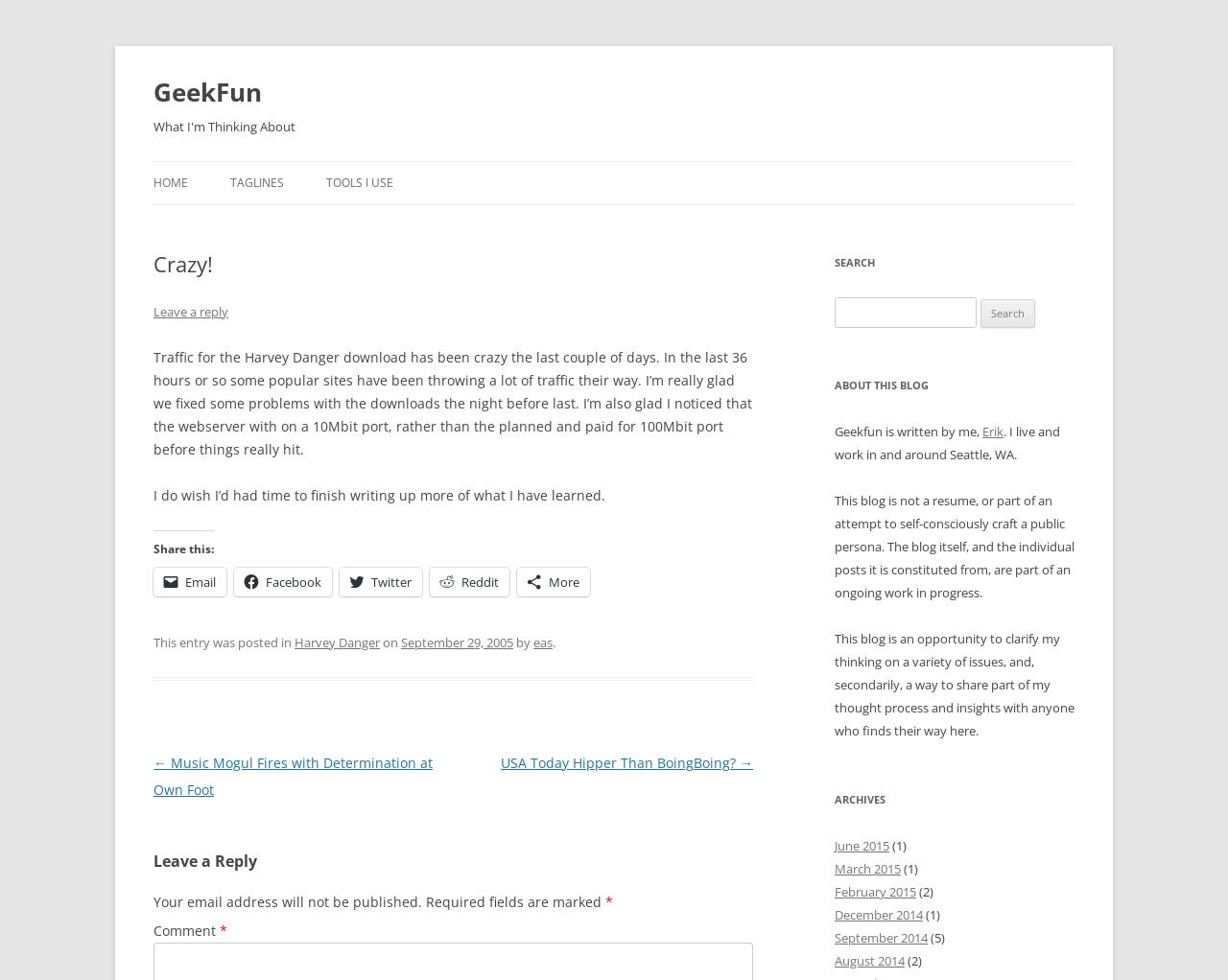Give a complete and precise description of the webpage's appearance.

The webpage is a blog post titled "Crazy!" on a website called GeekFun. At the top of the page, there is a heading with the website's name, "GeekFun", and a link to the homepage. Below that, there is a heading that reads "What I'm Thinking About". 

The main content of the page is an article with a heading "Crazy!" and a link to leave a reply. The article discusses the high traffic on the website due to a popular download, and the author's relief that they fixed some problems with the downloads before the traffic surge. The author also expresses their wish to have had time to write more about what they learned.

Below the article, there are links to share the post on various social media platforms, including Email, Facebook, Twitter, Reddit, and More. 

In the footer section, there is information about the post, including the category "Harvey Danger", the date "September 29, 2005", and the author "eas". There are also links to previous and next posts, titled "Music Mogul Fires with Determination at Own Foot" and "USA Today Hipper Than BoingBoing?", respectively.

On the right side of the page, there are several sections, including a search bar, a section about the blog, and an archives section. The about section describes the blog as a personal project to clarify the author's thinking and share their insights. The archives section lists links to posts from various months, including June 2015, March 2015, February 2015, and others.